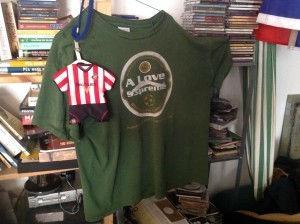Please give a succinct answer to the question in one word or phrase:
What is reflected by the faded T-shirt?

Deep connection to the team